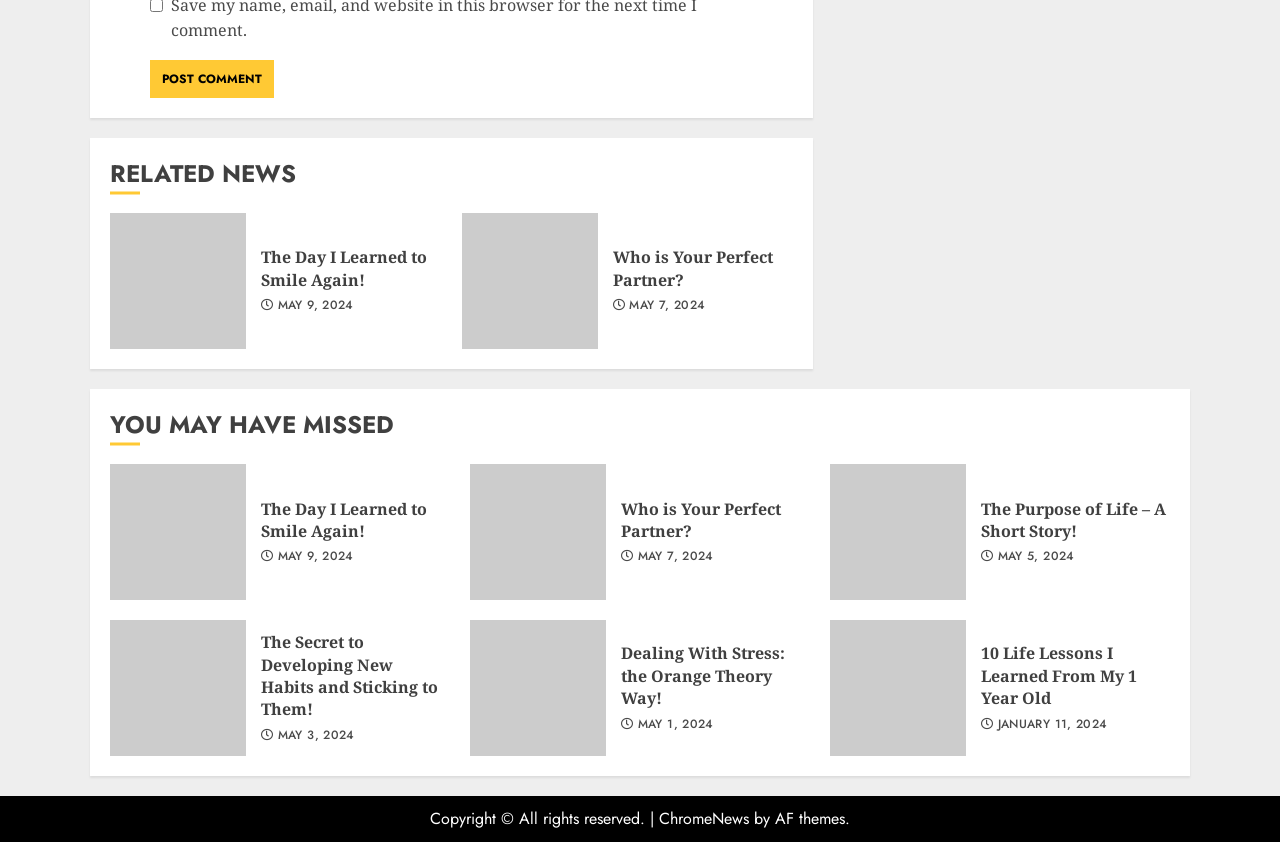Identify the bounding box for the given UI element using the description provided. Coordinates should be in the format (top-left x, top-left y, bottom-right x, bottom-right y) and must be between 0 and 1. Here is the description: ChromeNews

[0.515, 0.959, 0.585, 0.986]